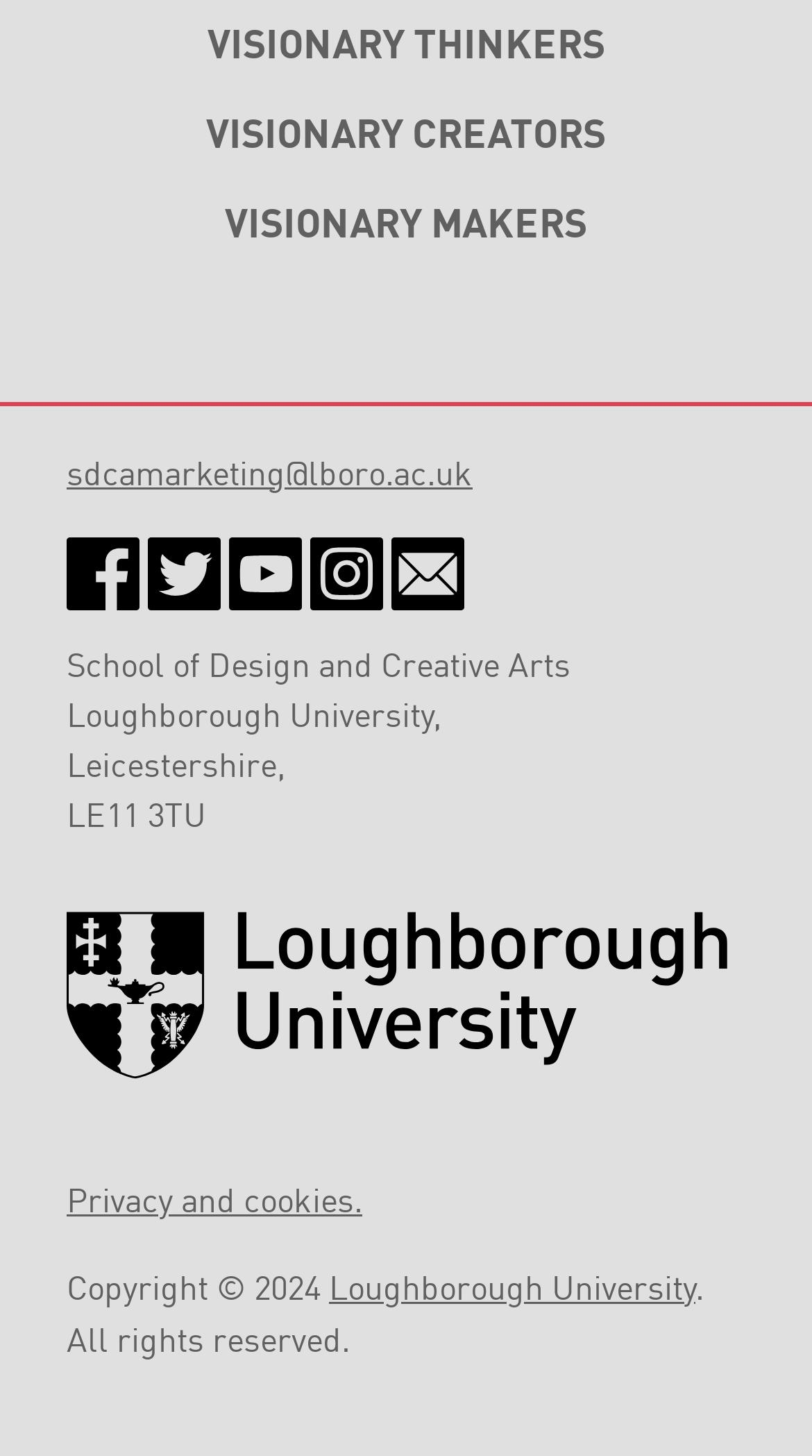Give the bounding box coordinates for the element described by: "Loughborough University".

[0.405, 0.875, 0.856, 0.898]